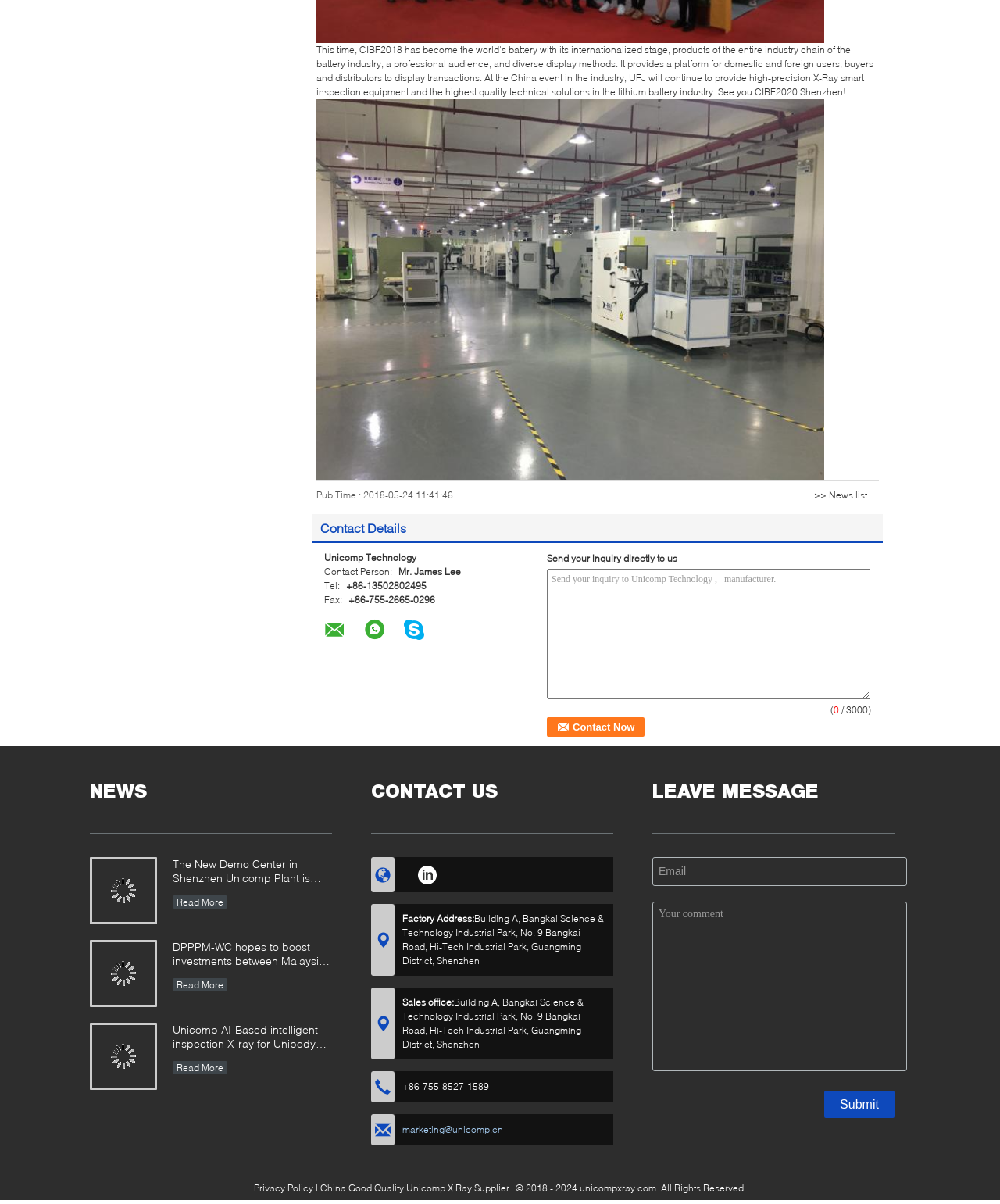Find the bounding box coordinates of the area that needs to be clicked in order to achieve the following instruction: "Leave a message". The coordinates should be specified as four float numbers between 0 and 1, i.e., [left, top, right, bottom].

[0.824, 0.906, 0.895, 0.929]